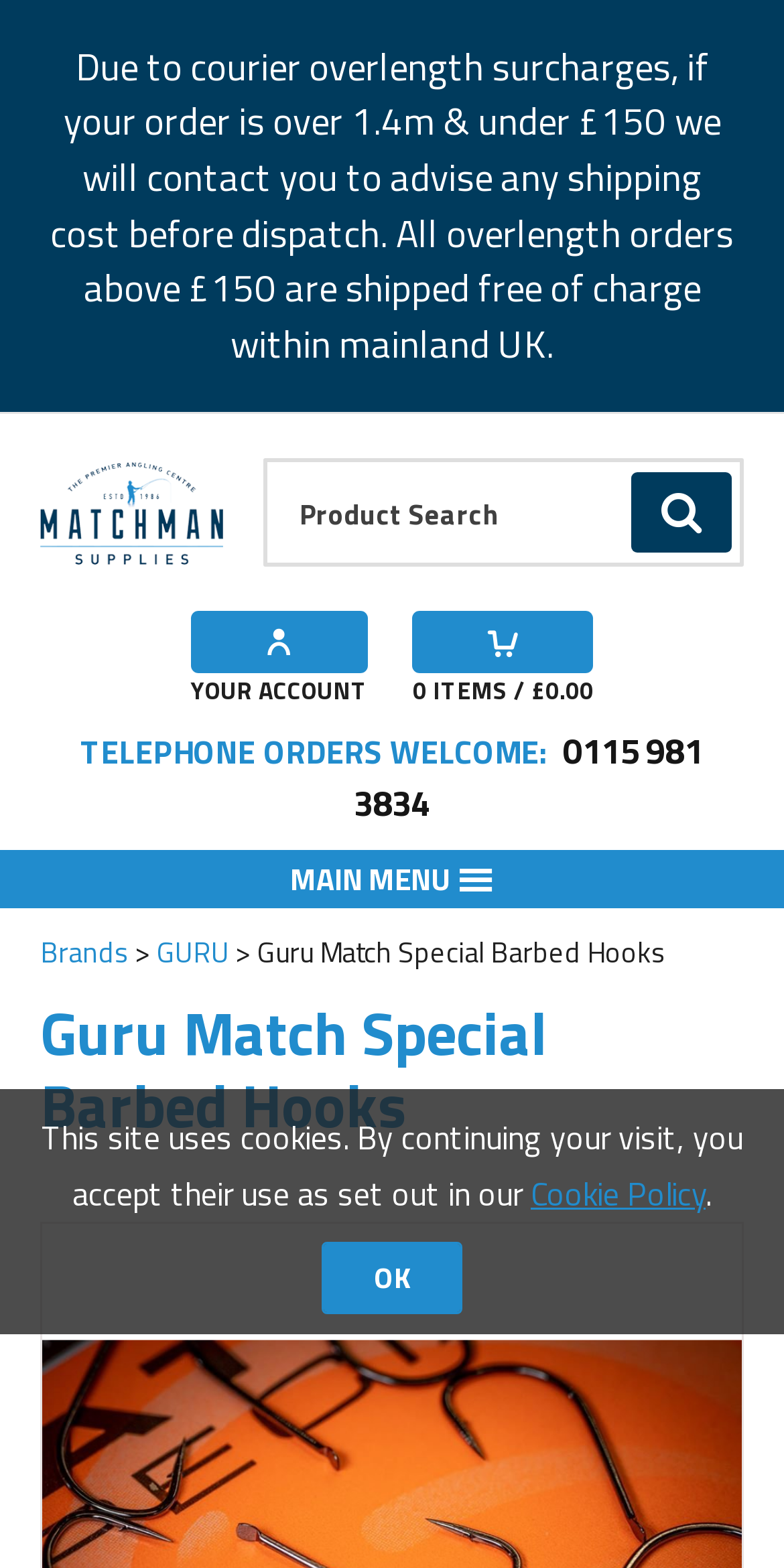Provide your answer in a single word or phrase: 
How many items are in the shopping cart?

0